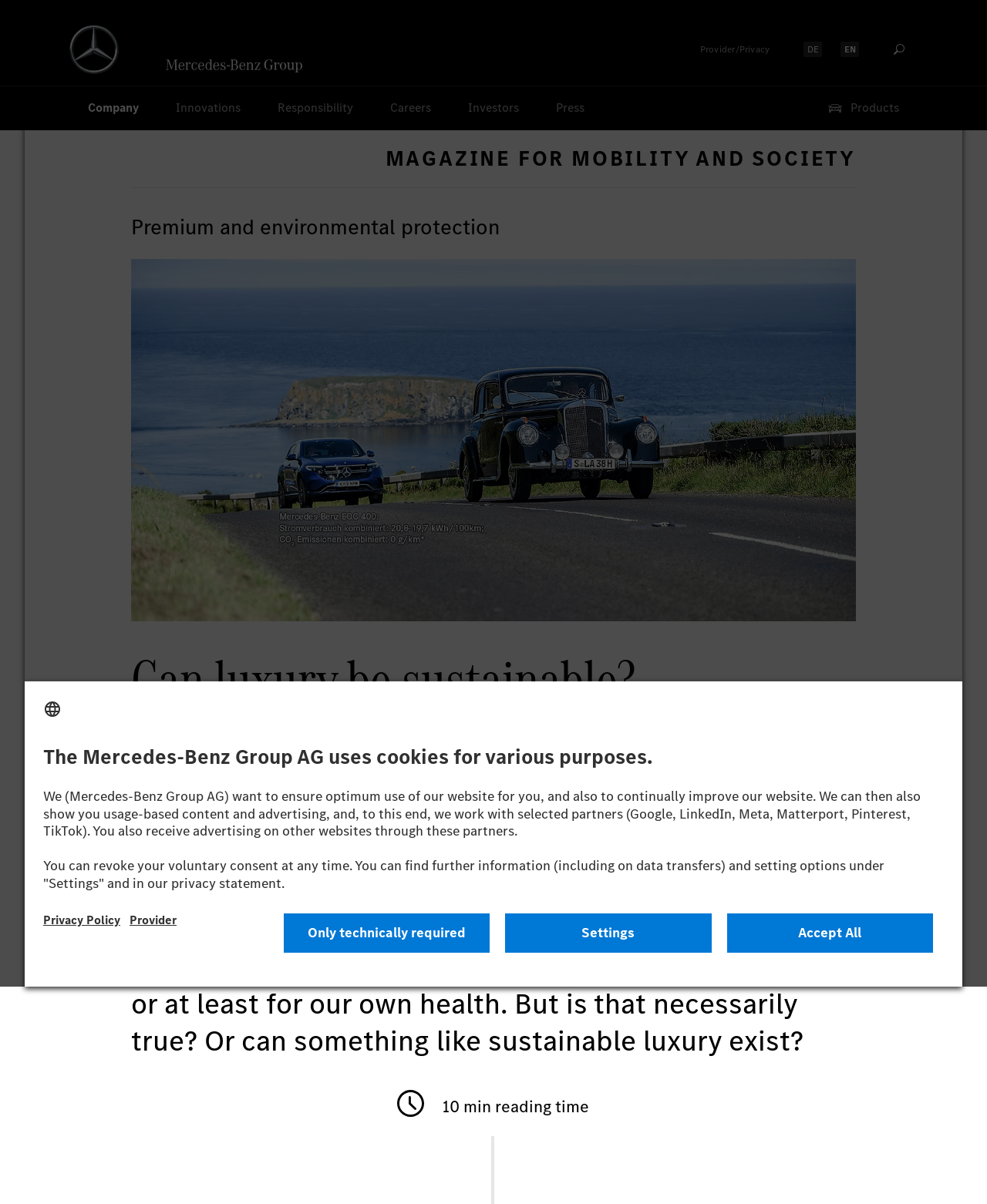Using the image as a reference, answer the following question in as much detail as possible:
What is the purpose of the 'Search' button?

The 'Search' button is located in the navigation bar, and its purpose is to allow users to search for specific content within the website, as indicated by the presence of a search textbox and a 'Clear input' button.